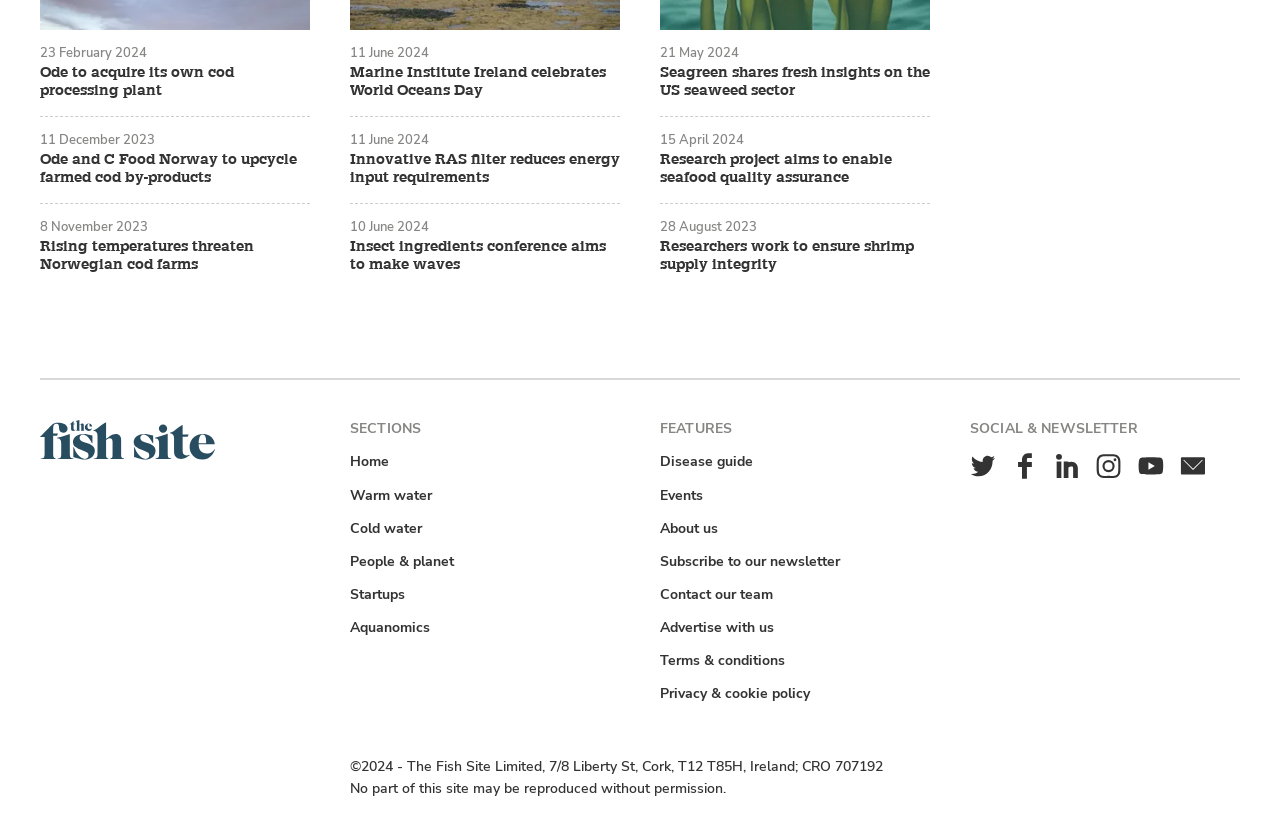What is the website about?
Please respond to the question with a detailed and well-explained answer.

Based on the webpage content, it appears to be a news website focused on the fish and seafood industry, with articles and features related to aquaculture, seafood quality, and industry events.